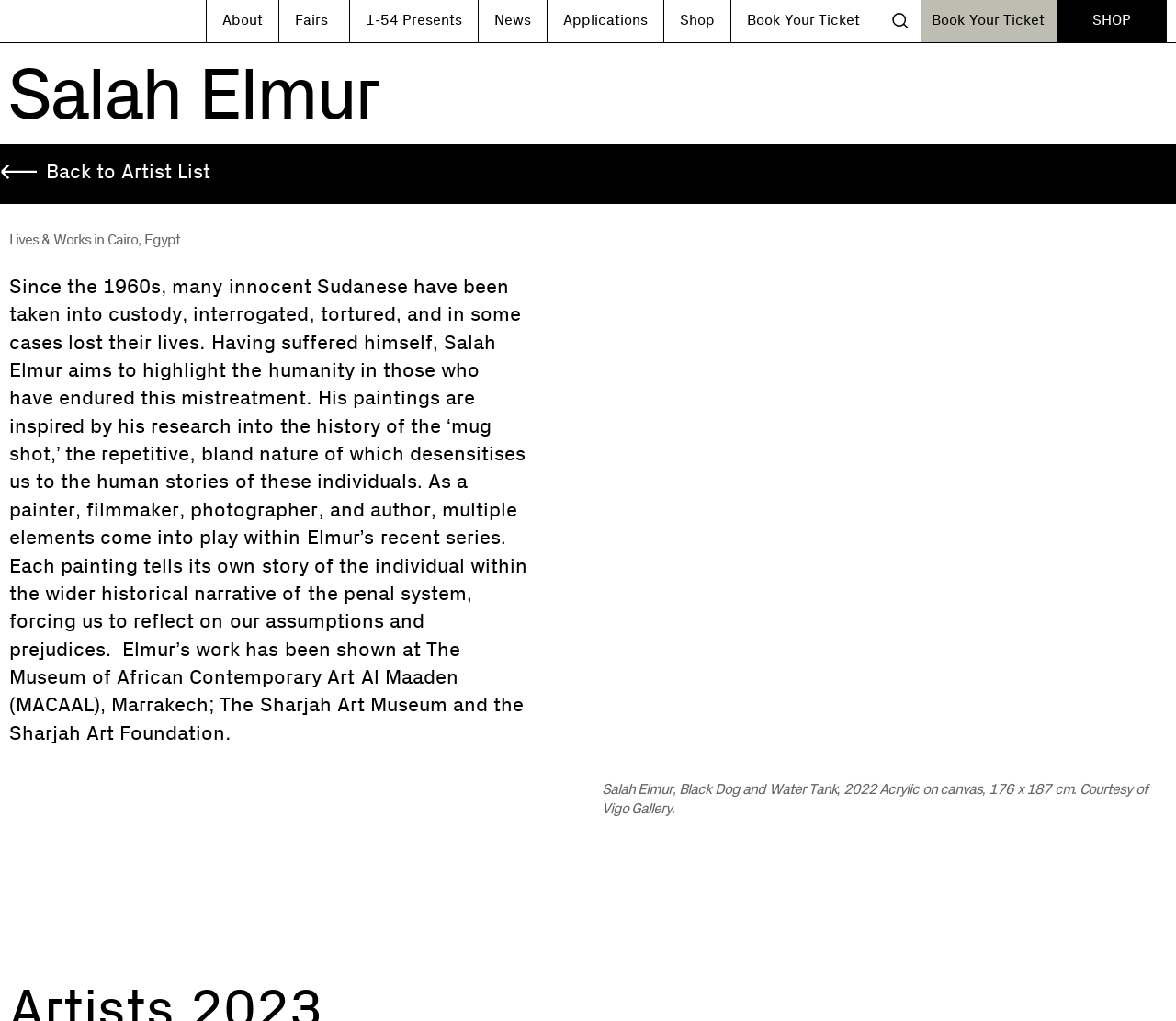What is the size of the artwork 'Black Dog and Water Tank'? Based on the screenshot, please respond with a single word or phrase.

176 x 187 cm